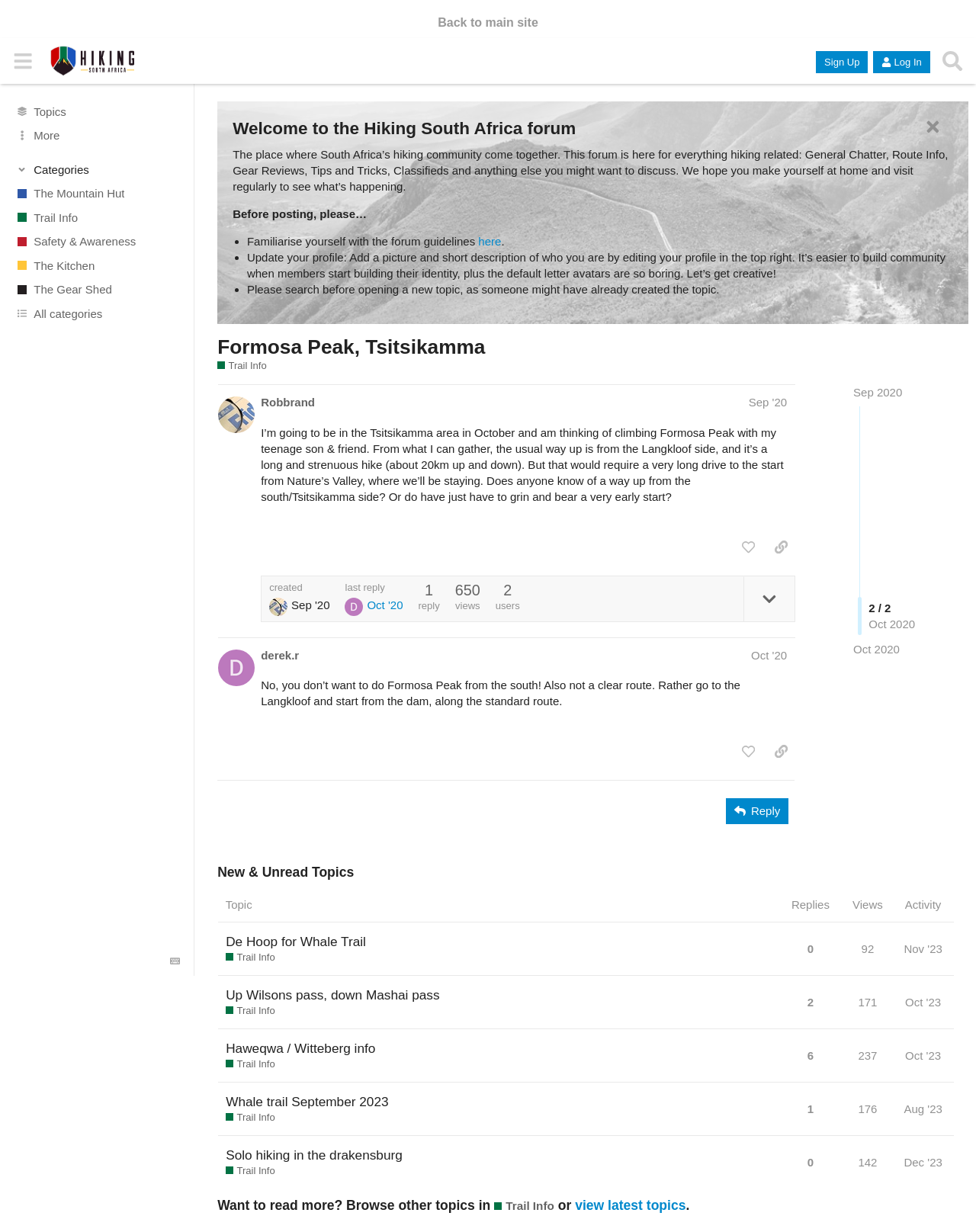Please give a concise answer to this question using a single word or phrase: 
What is the name of the mountain being discussed?

Formosa Peak